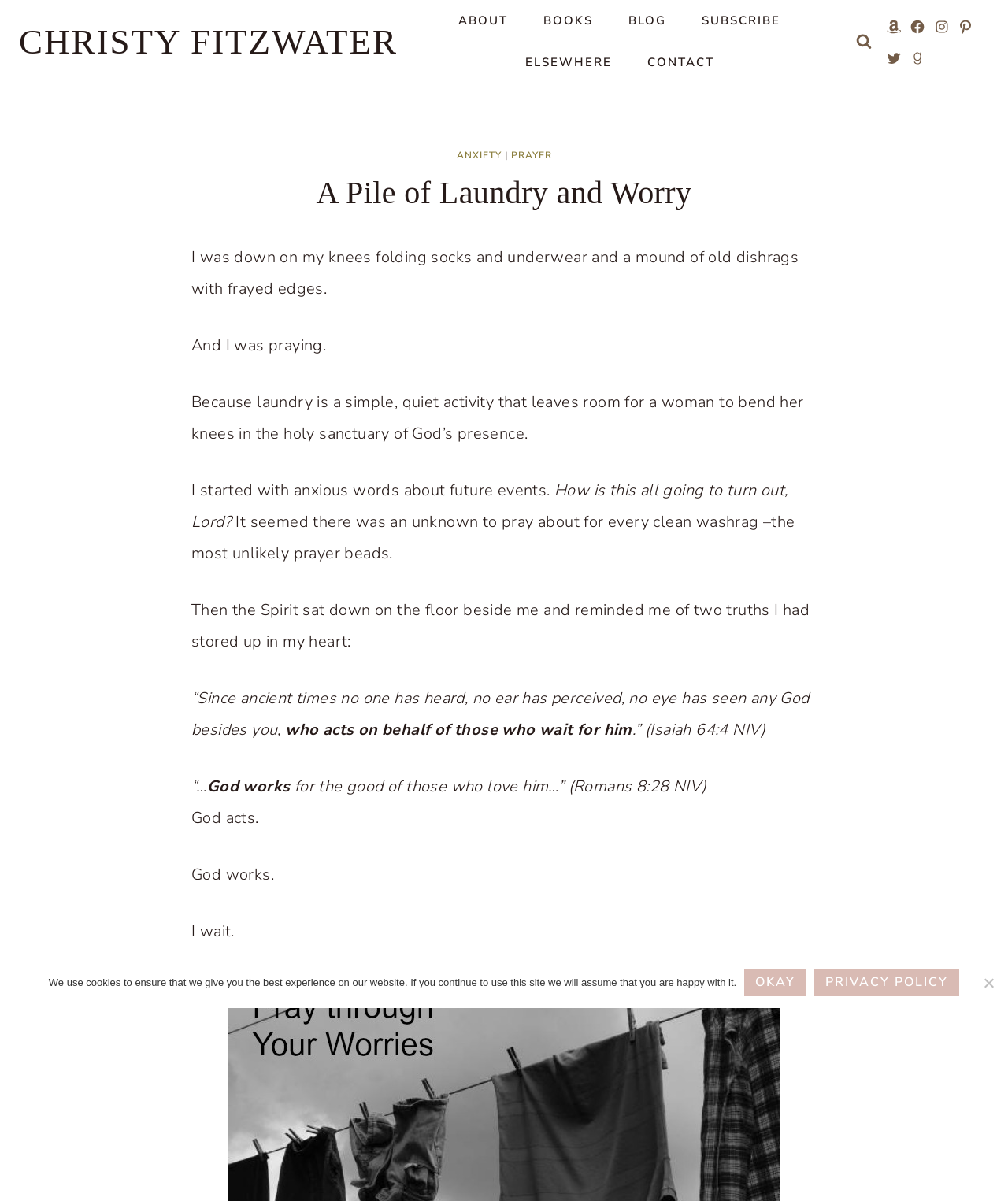Describe the webpage meticulously, covering all significant aspects.

This webpage is titled "A Pile of Laundry and Worry" and appears to be a personal blog or devotional website. At the top, there is a navigation menu with links to "ABOUT", "BOOKS", "BLOG", "SUBSCRIBE", "ELSEWHERE", and "CONTACT". To the right of the navigation menu, there is a search button. 

Below the navigation menu, there is a section with links to the author's social media profiles, including Amazon, Facebook, Instagram, Pinterest, Twitter, and Goodreads. 

The main content of the webpage is a devotional or blog post, which begins with a header that reads "A Pile of Laundry and Worry". The post is divided into several paragraphs, which describe the author's experience of praying while doing laundry and worrying about the future. The author reflects on the simplicity of laundry as an activity that allows for quiet contemplation and prayer. 

The post includes several quotes from the Bible, including Isaiah 64:4 and Romans 8:28, which are presented in a blockquote format. The author concludes the post by affirming that God acts, God works, and the author waits. 

At the bottom of the webpage, there is a cookie notice dialog box that informs users about the website's use of cookies and provides links to the privacy policy and an "Okay" button to accept the terms.